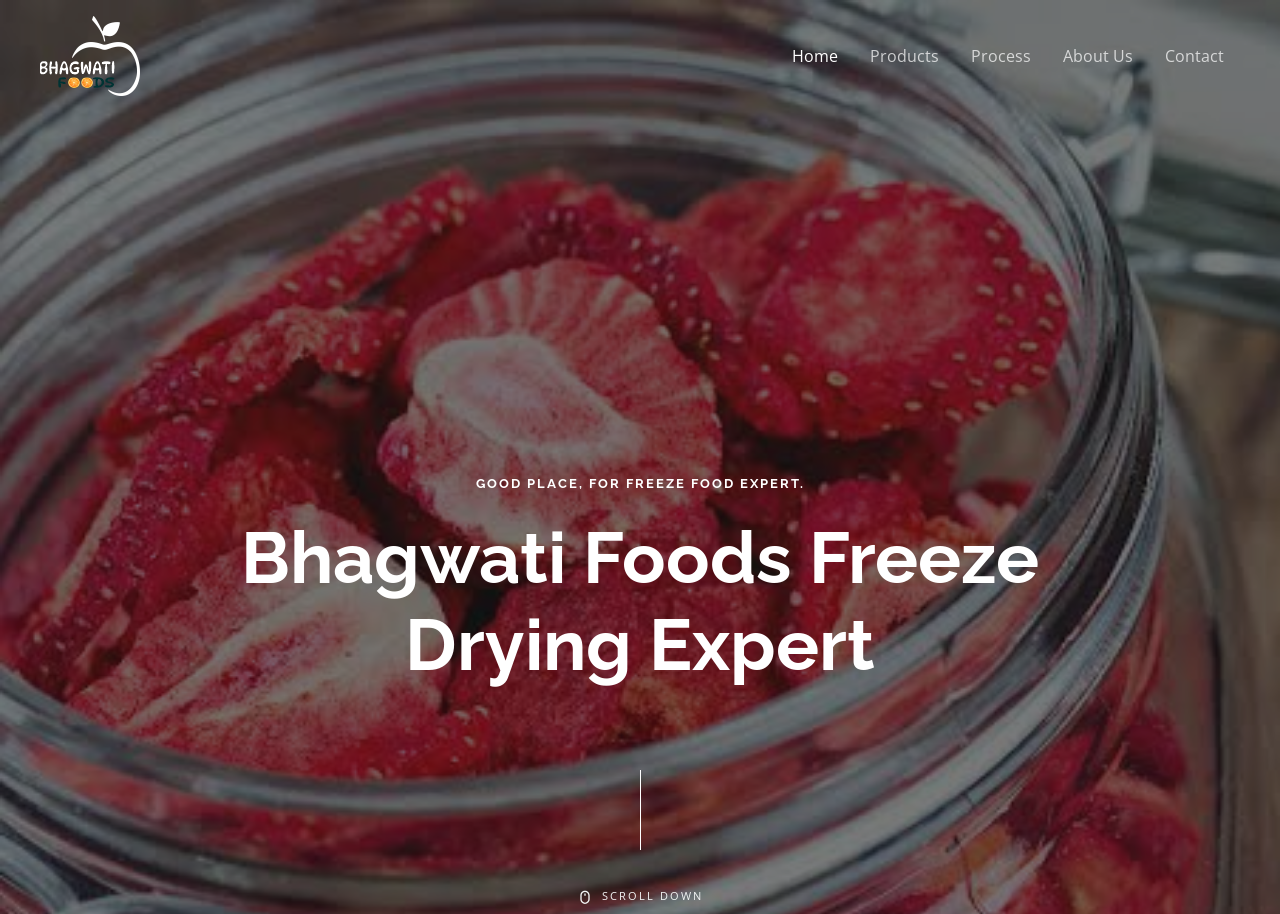Using the given description, provide the bounding box coordinates formatted as (top-left x, top-left y, bottom-right x, bottom-right y), with all values being floating point numbers between 0 and 1. Description: Products

[0.667, 0.023, 0.746, 0.1]